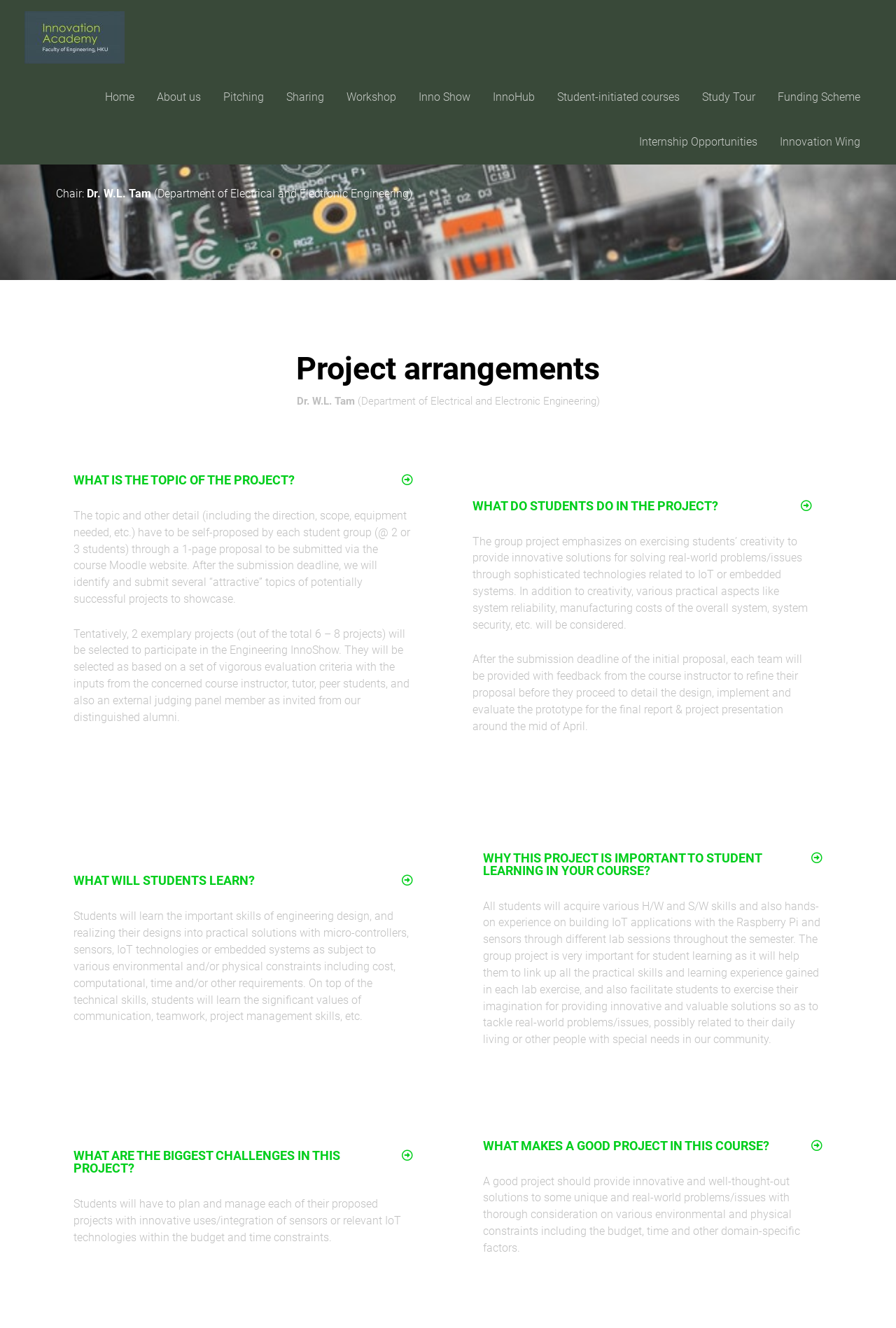Locate the bounding box coordinates of the area to click to fulfill this instruction: "Click the 'Home' link". The bounding box should be presented as four float numbers between 0 and 1, in the order [left, top, right, bottom].

[0.105, 0.056, 0.162, 0.09]